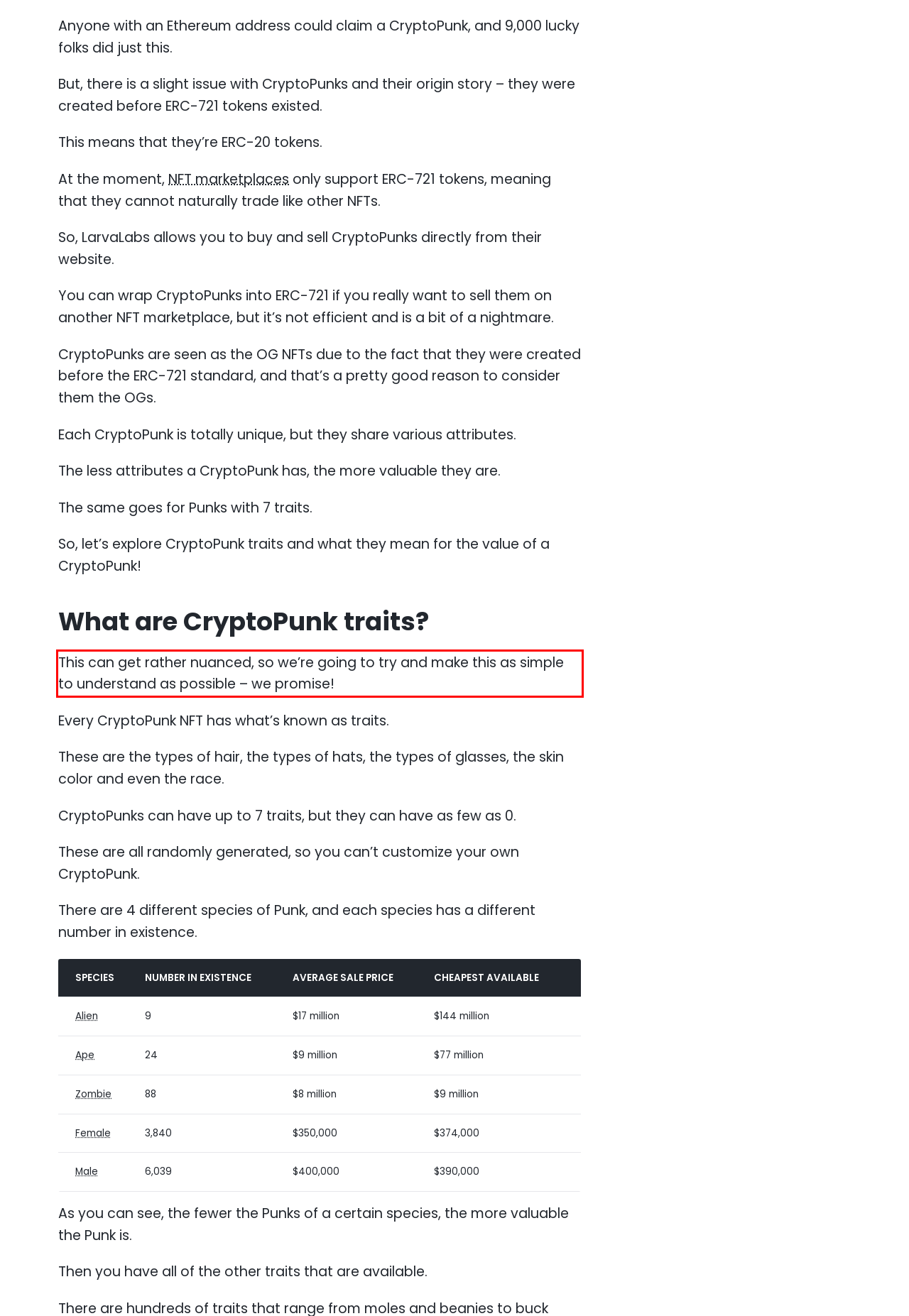Your task is to recognize and extract the text content from the UI element enclosed in the red bounding box on the webpage screenshot.

This can get rather nuanced, so we’re going to try and make this as simple to understand as possible – we promise!